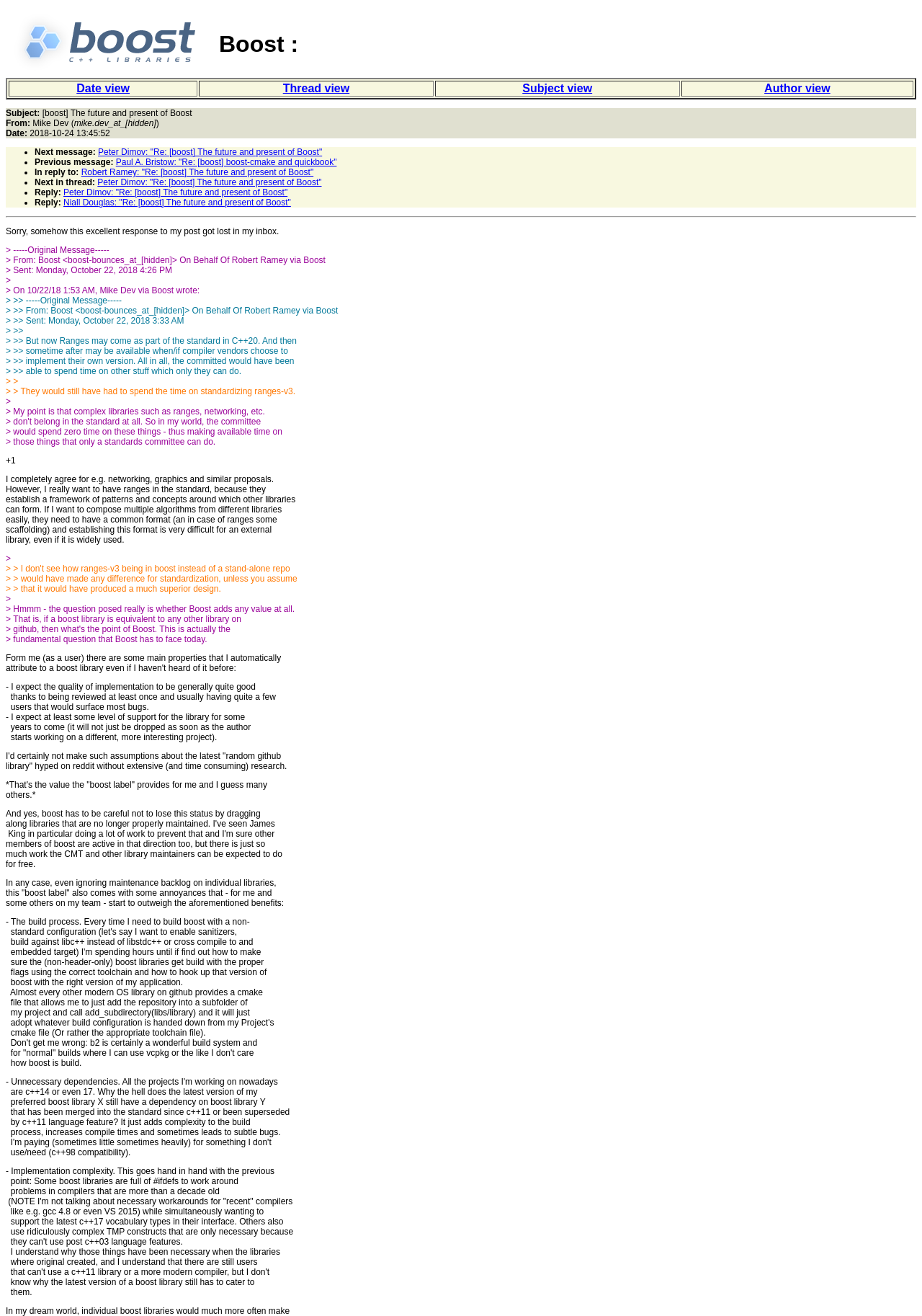What is the logo on the top left corner?
Please give a well-detailed answer to the question.

The logo is located in the top left corner of the webpage, within a grid cell. It is an image with the text 'Boost logo'.